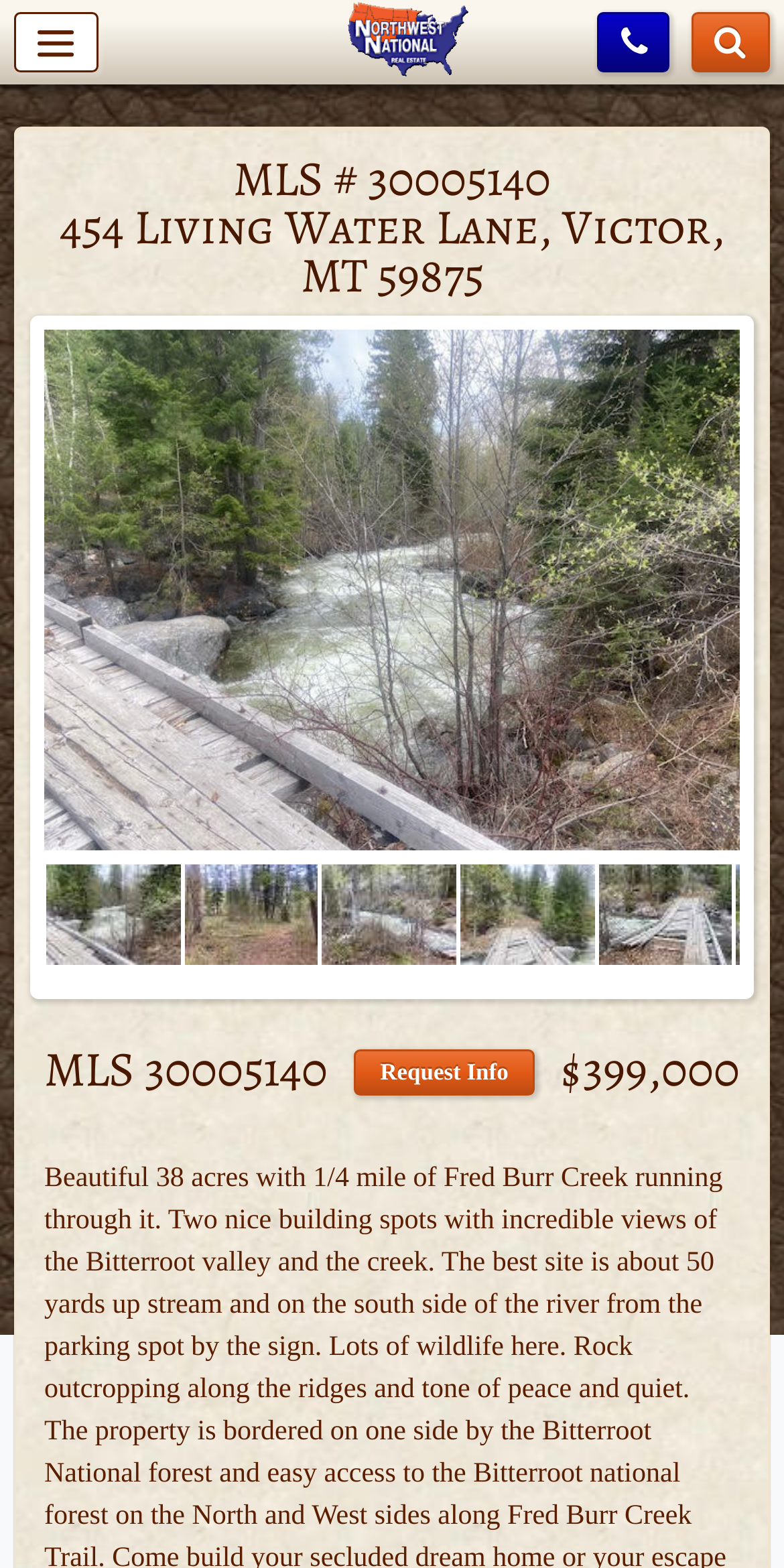What is the address of this property?
Please respond to the question with a detailed and thorough explanation.

I found the address of the property by looking at the heading element that displays the property's MLS number and address, which is located near the top of the page.